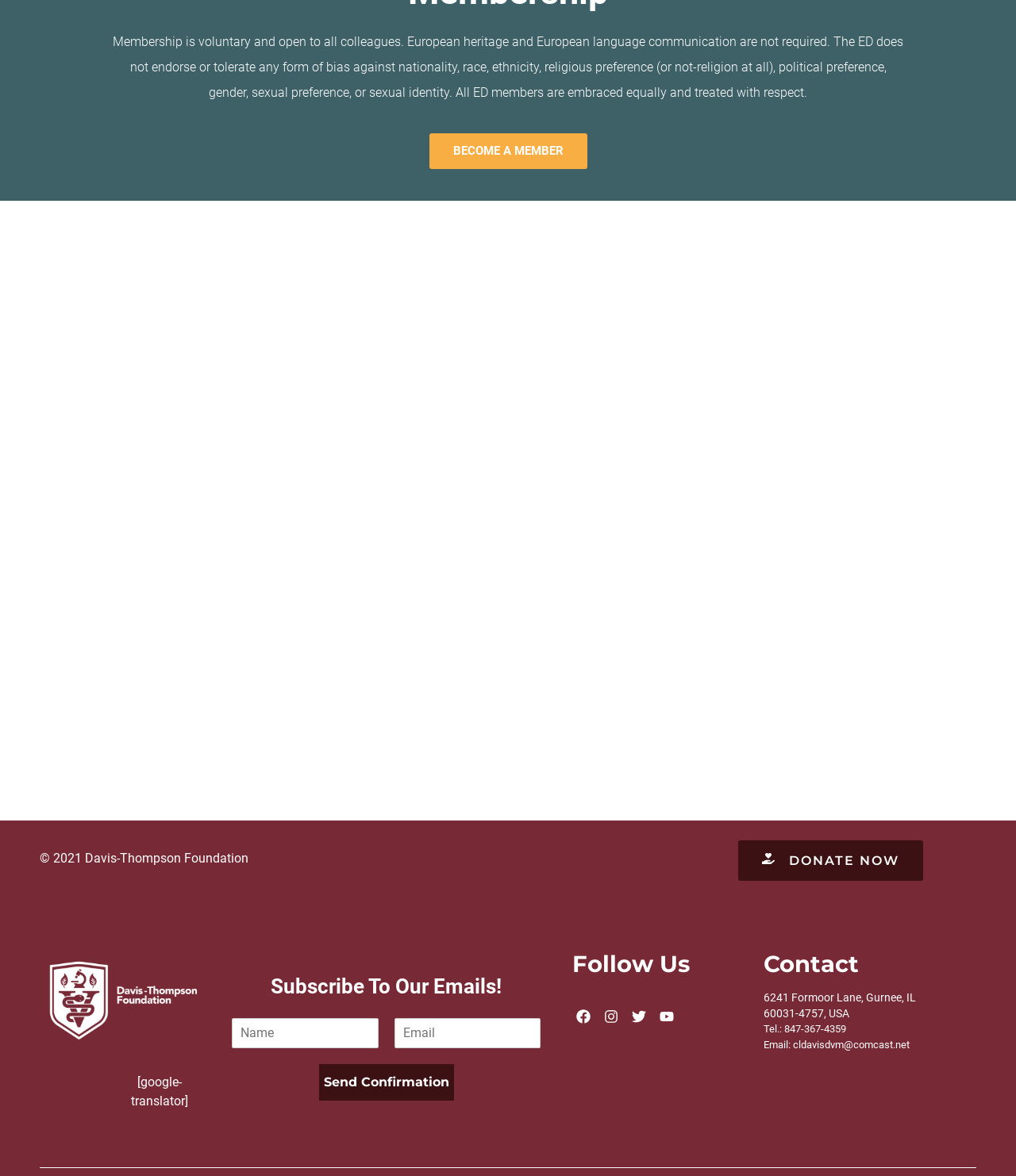How can one become a member?
Kindly give a detailed and elaborate answer to the question.

The link 'BECOME A MEMBER' is prominently displayed on the webpage, suggesting that it is the primary way for individuals to join the organization.